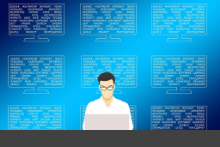Offer a detailed explanation of the image's components.

The image captures a digital workspace scene featuring a focused individual seated at a laptop. In the background, multiple computer screens display code or data, symbolizing the technical and analytical nature of tasks associated with SAP Basis administration. The blue gradient backdrop enhances the modern and technological ambiance, reflecting themes of digital transformation and innovation within SAP environments. This visual communicates the vital role of SAP administrators in managing and optimizing systems, ensuring efficiency in various industries.